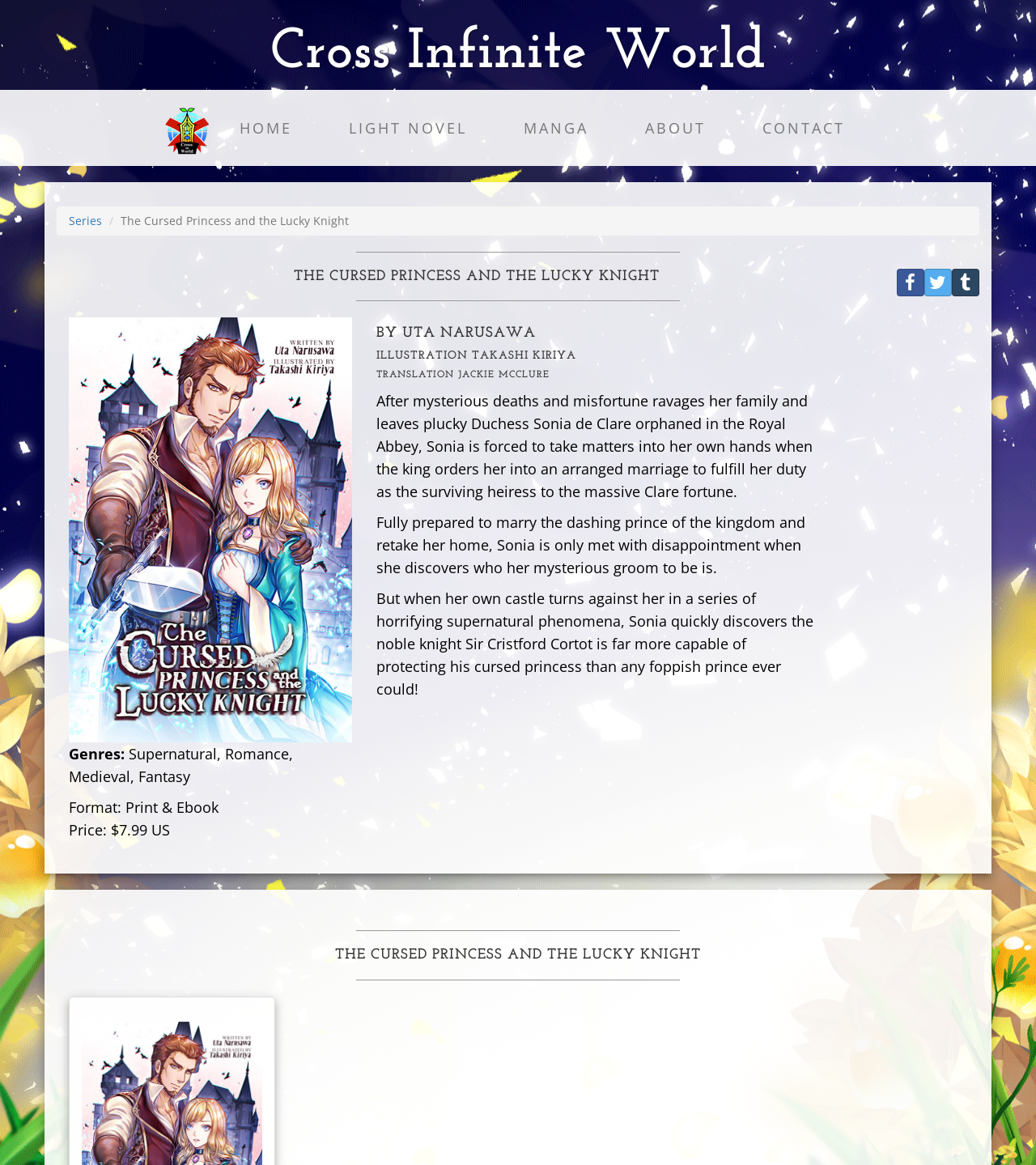Determine the bounding box coordinates of the clickable element to achieve the following action: 'View related post 'Are You Aware Of These Typical Symptoms Of A Toxic Relationship?''. Provide the coordinates as four float values between 0 and 1, formatted as [left, top, right, bottom].

None